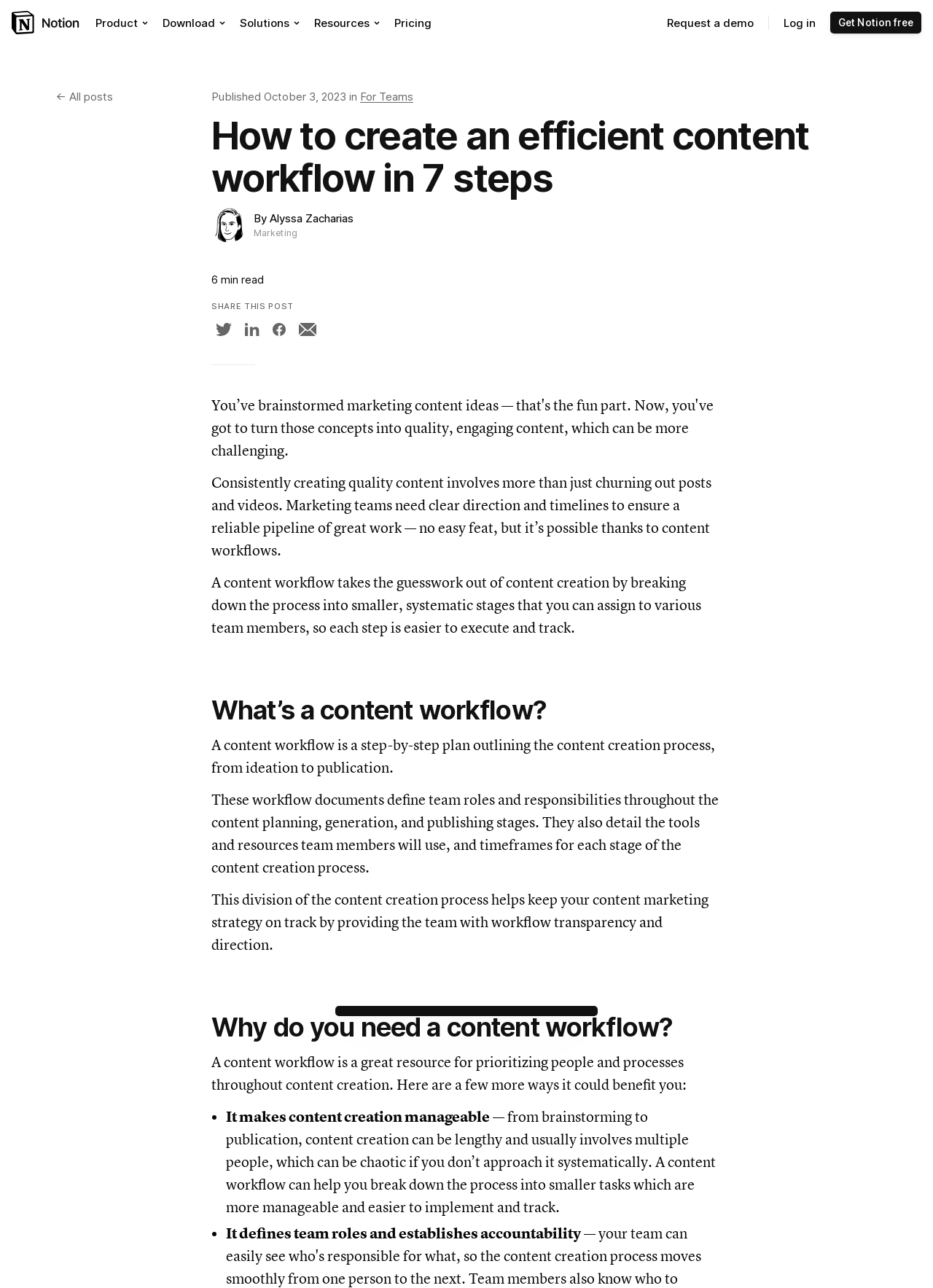Please identify the bounding box coordinates of the element's region that needs to be clicked to fulfill the following instruction: "Click on the 'Get Notion free' link". The bounding box coordinates should consist of four float numbers between 0 and 1, i.e., [left, top, right, bottom].

[0.89, 0.009, 0.988, 0.026]